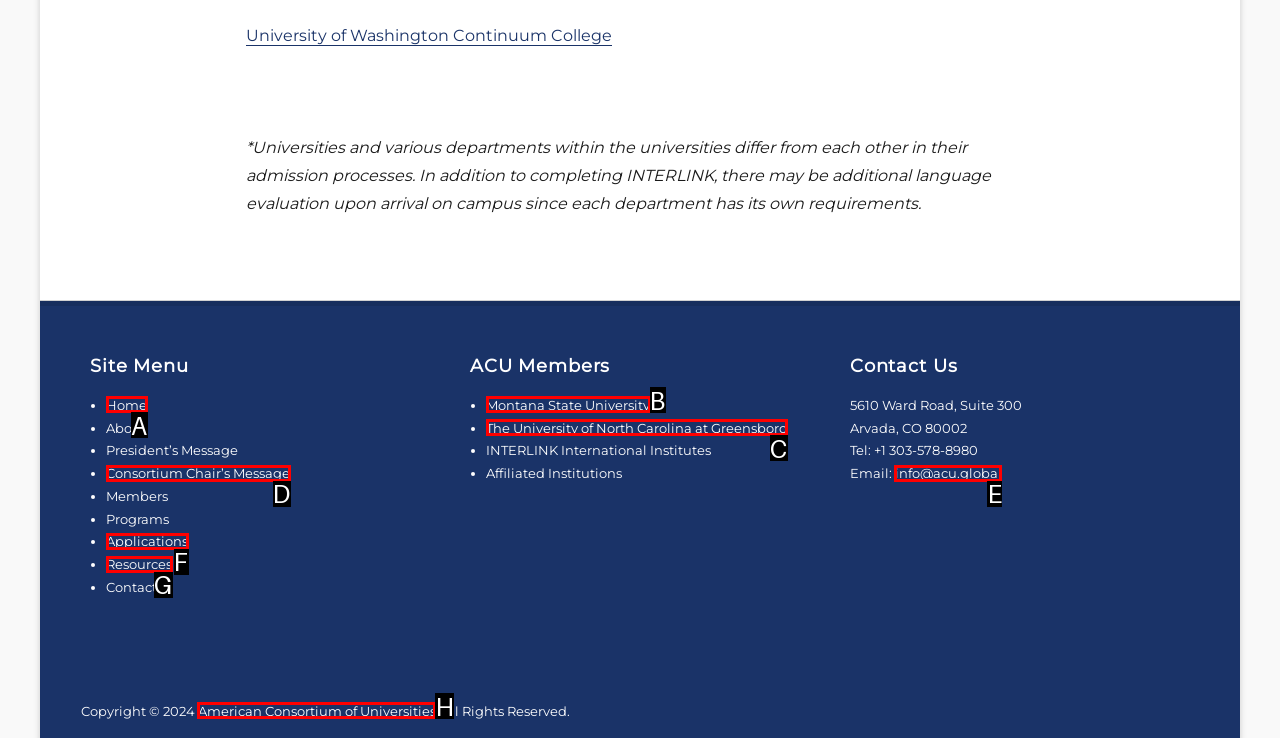Select the HTML element that corresponds to the description: Consortium Chair’s Message. Answer with the letter of the matching option directly from the choices given.

D